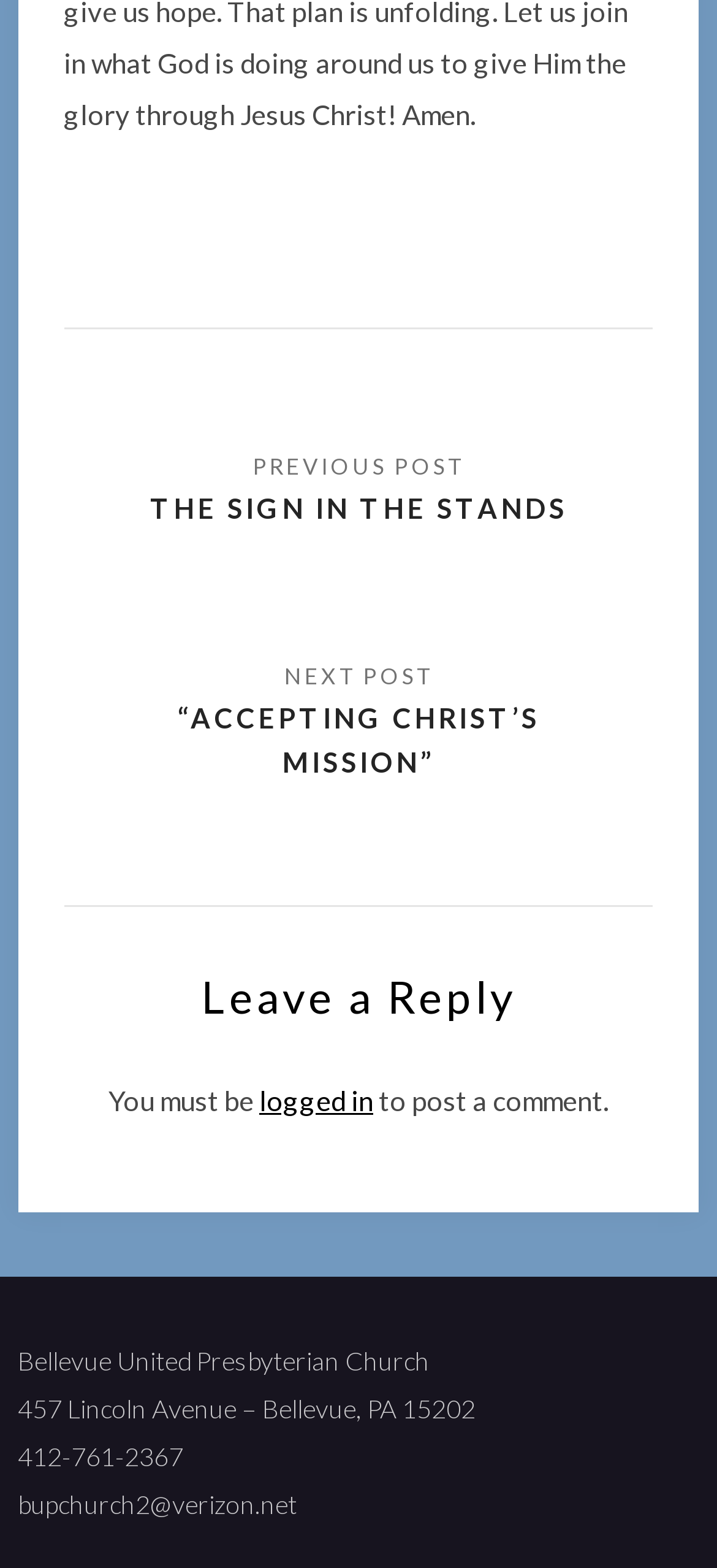Please use the details from the image to answer the following question comprehensively:
What is the name of the church?

I found the name of the church by looking at the static text elements at the bottom of the webpage, where the address and contact information are located.